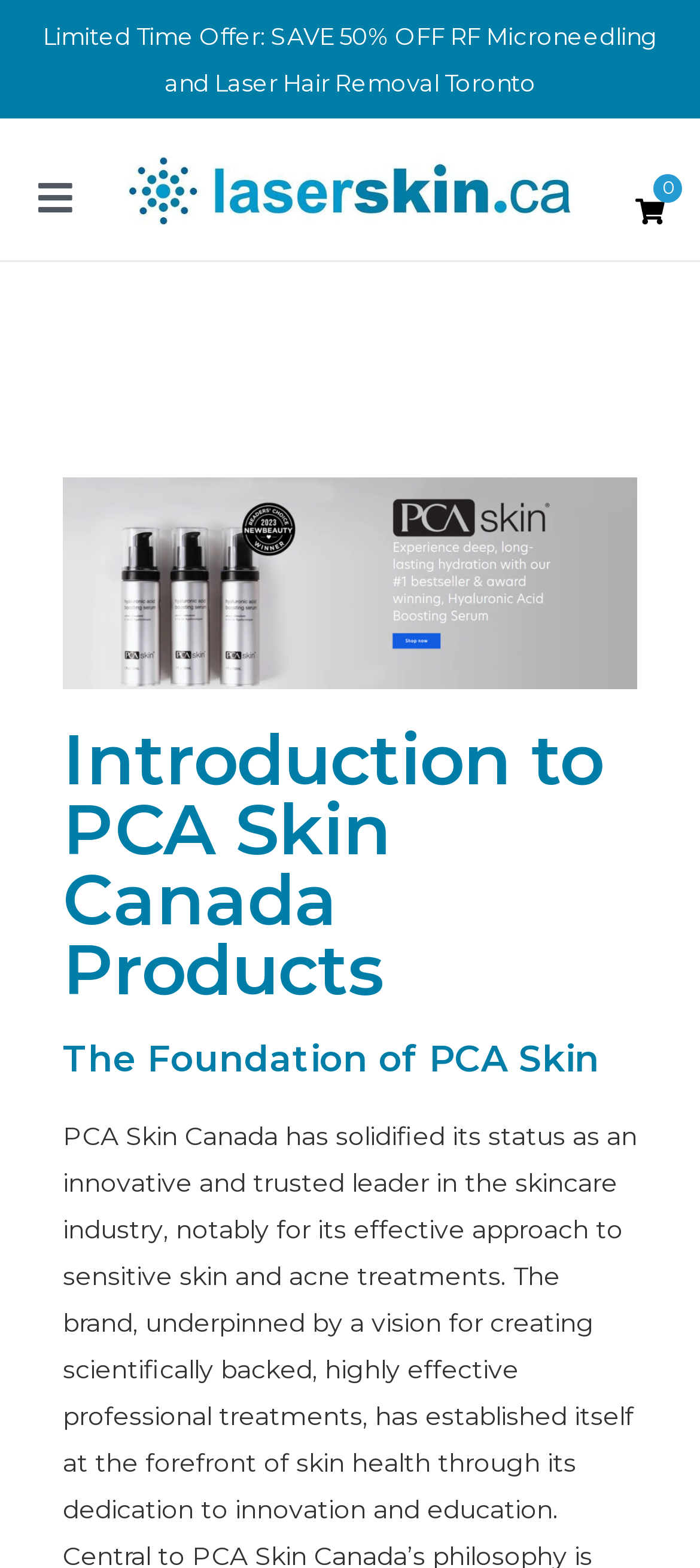Using the provided description aria-label="Primary Menu", find the bounding box coordinates for the UI element. Provide the coordinates in (top-left x, top-left y, bottom-right x, bottom-right y) format, ensuring all values are between 0 and 1.

[0.026, 0.104, 0.132, 0.15]